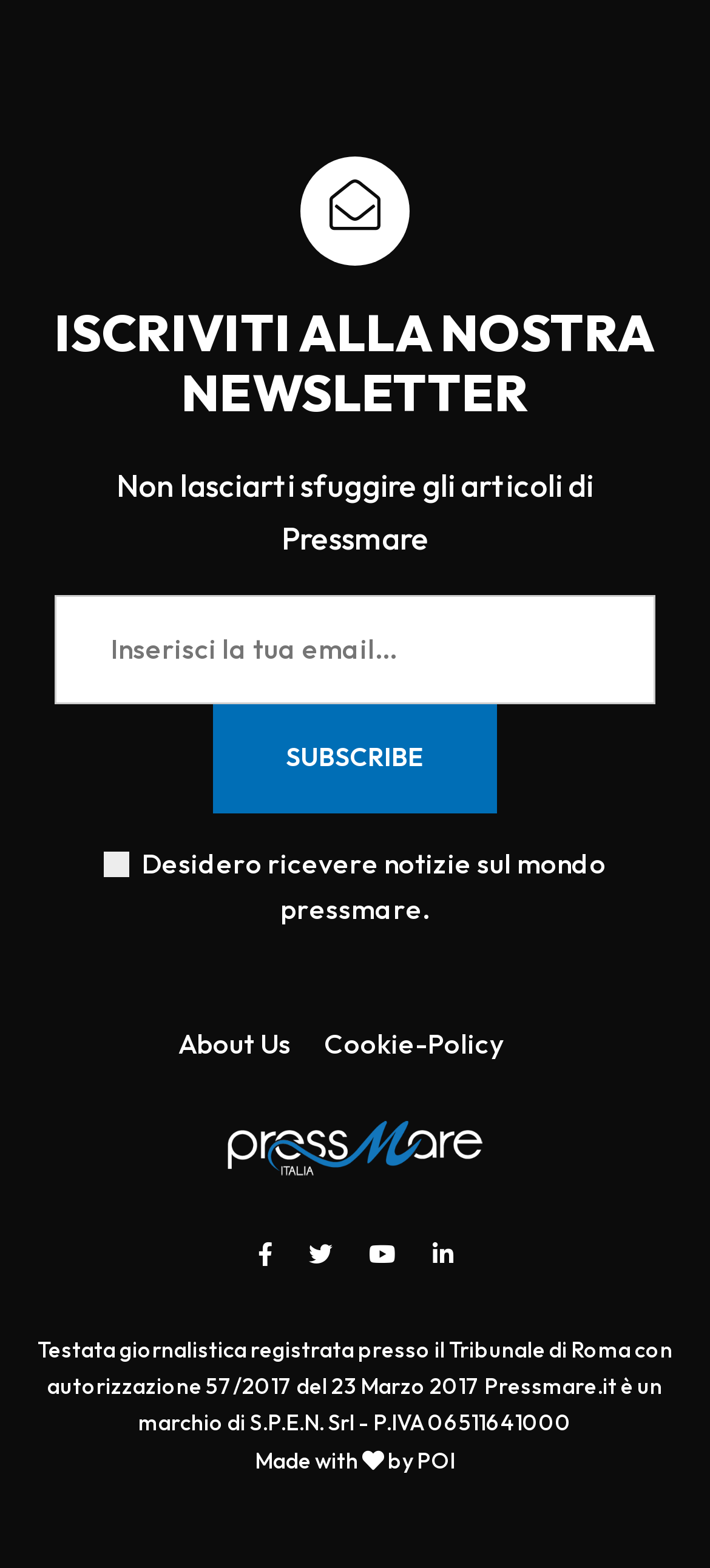Find the bounding box coordinates for the area you need to click to carry out the instruction: "Visit the About Us page". The coordinates should be four float numbers between 0 and 1, indicated as [left, top, right, bottom].

[0.251, 0.654, 0.41, 0.676]